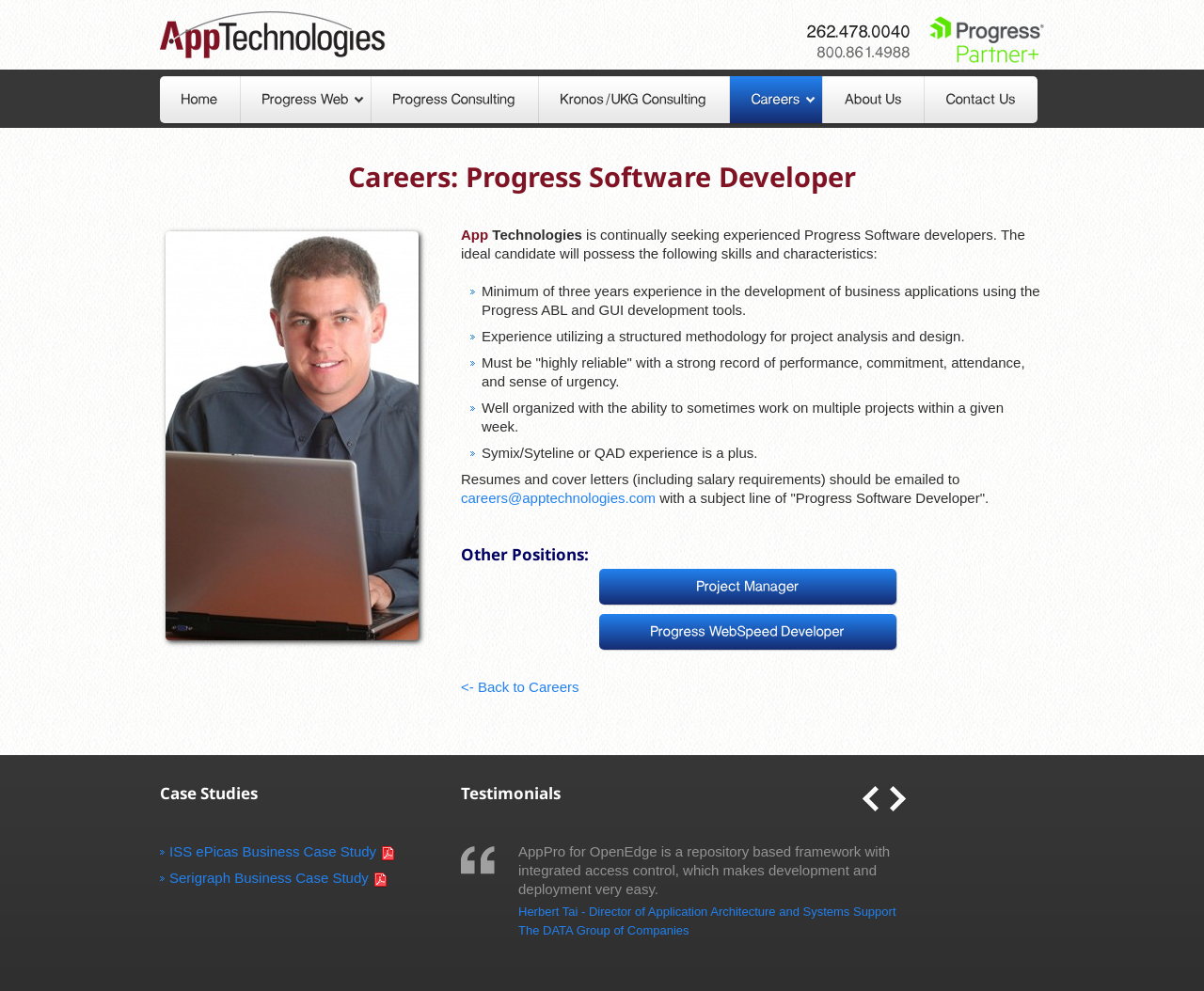Can you find the bounding box coordinates for the element that needs to be clicked to execute this instruction: "Go to Home"? The coordinates should be given as four float numbers between 0 and 1, i.e., [left, top, right, bottom].

[0.133, 0.077, 0.199, 0.124]